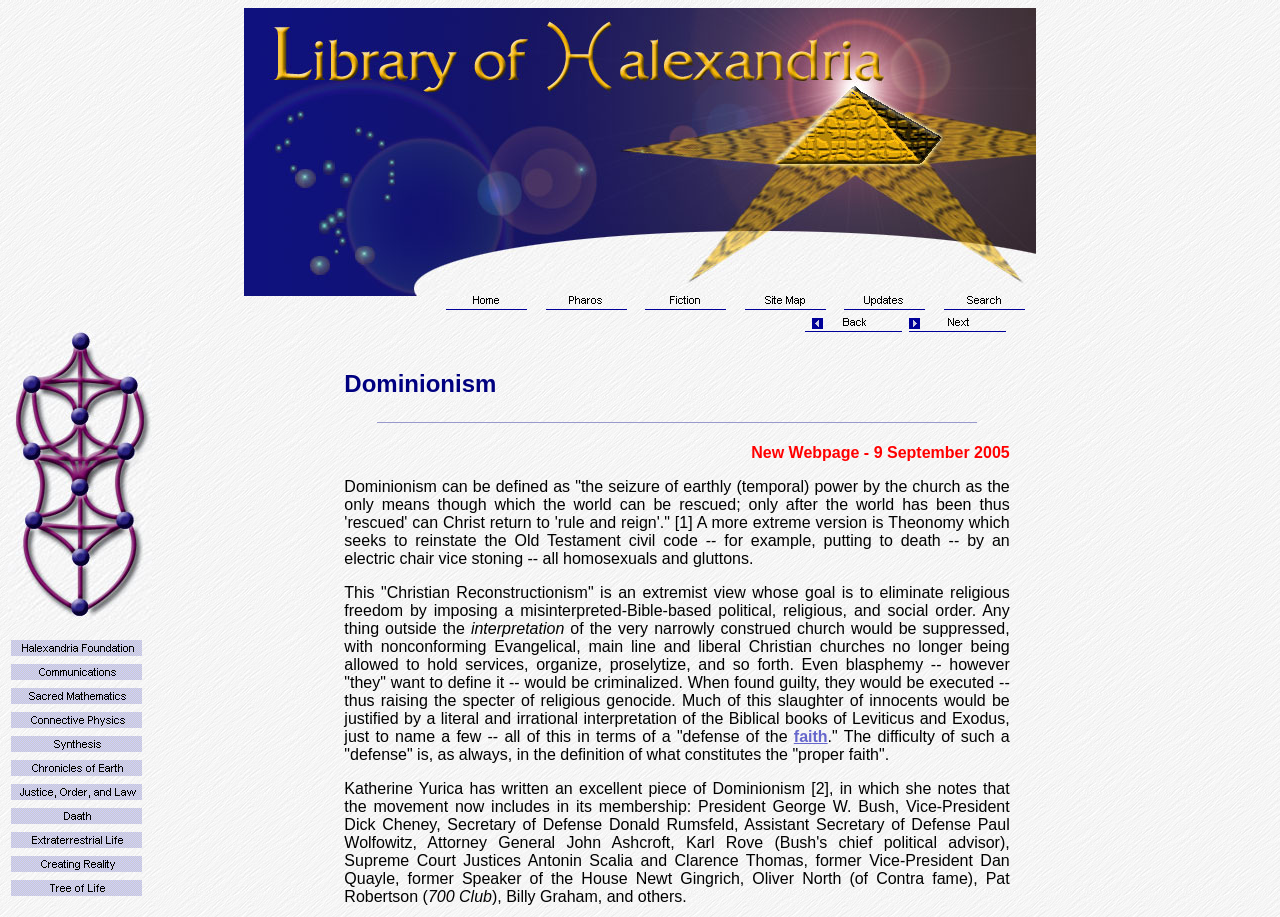Identify the bounding box coordinates for the UI element that matches this description: "alt="Chronicles of Earth"".

[0.006, 0.835, 0.116, 0.854]